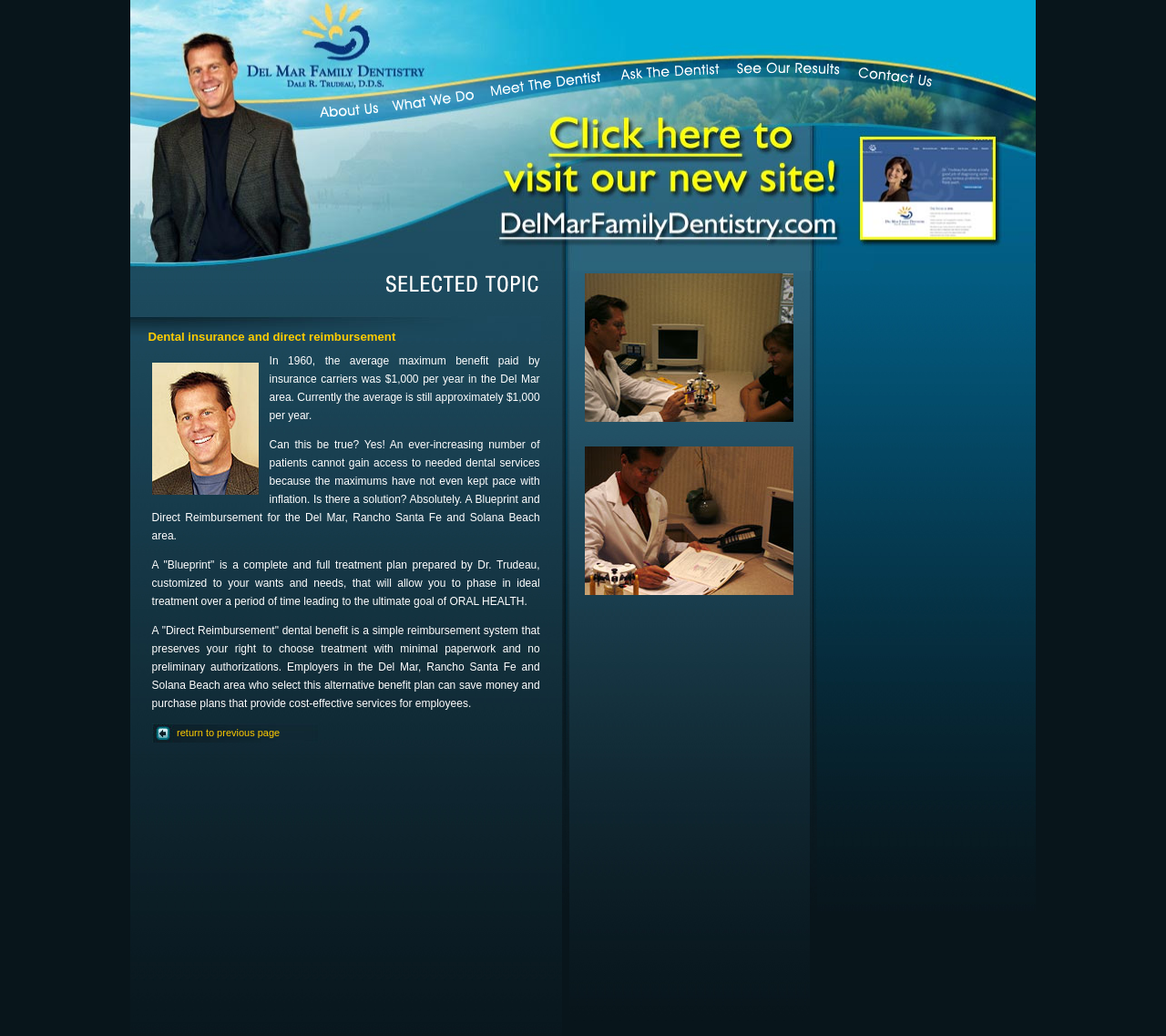Using the provided description title="Meet The Dentist", find the bounding box coordinates for the UI element. Provide the coordinates in (top-left x, top-left y, bottom-right x, bottom-right y) format, ensuring all values are between 0 and 1.

[0.419, 0.068, 0.532, 0.112]